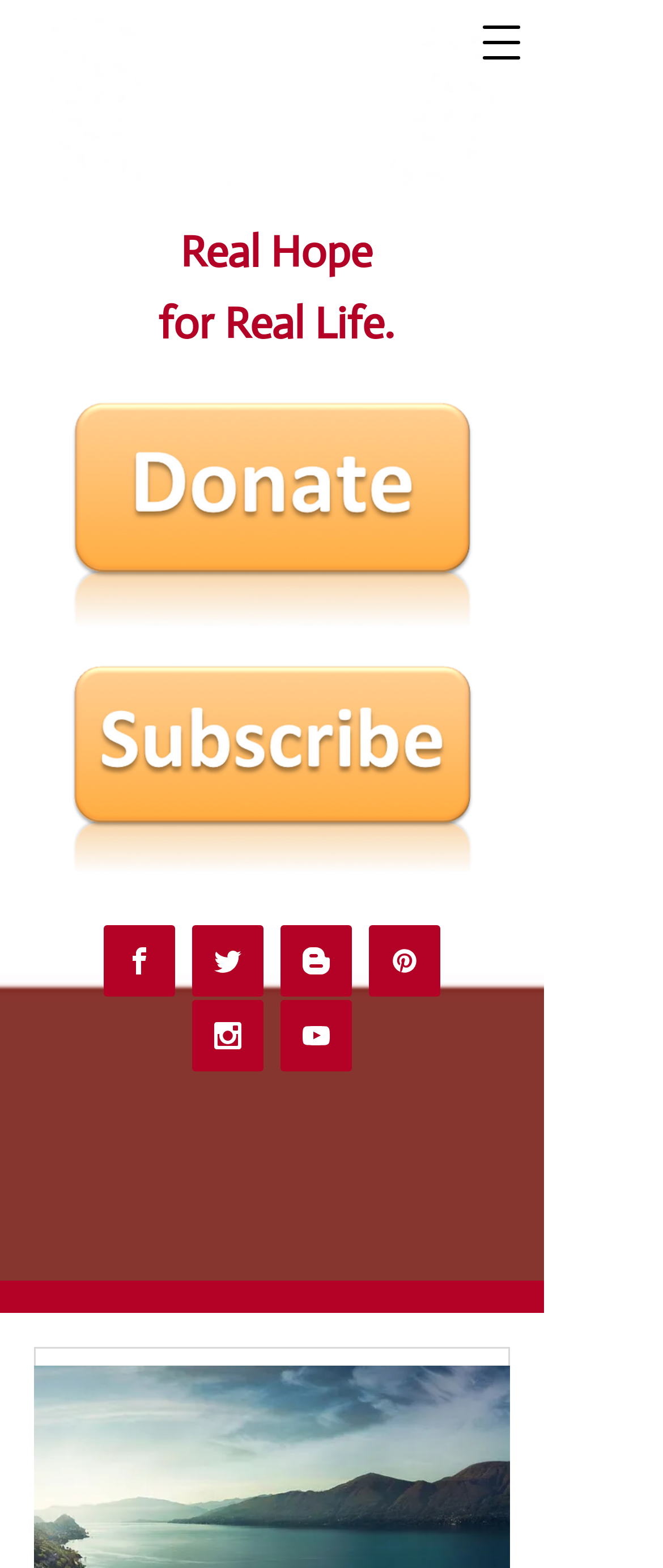How many columns of links are there?
Answer the question in as much detail as possible.

There are 2 columns of links on the webpage, which can be identified by their bounding box coordinates. The first column has 3 links and the second column has 4 links.